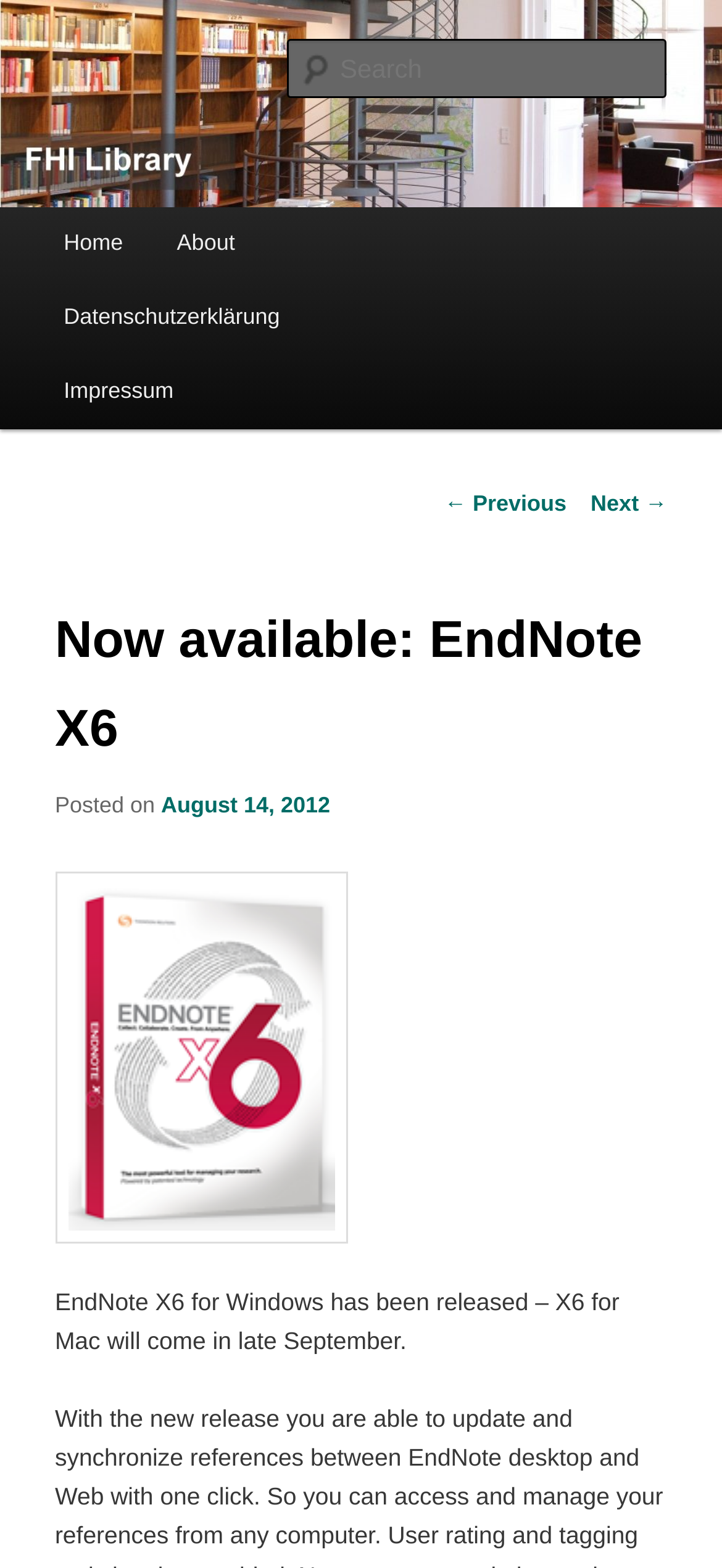What is the name of the library?
Using the visual information from the image, give a one-word or short-phrase answer.

FHI Library